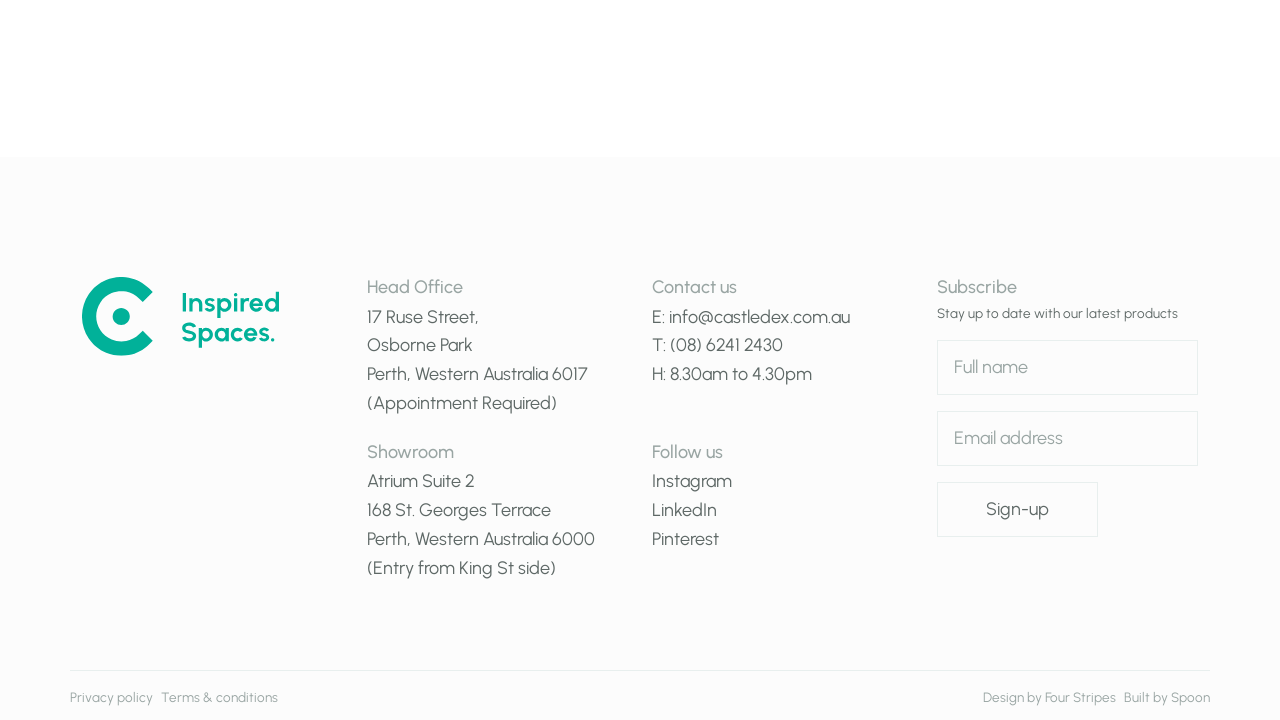What is the address of the Head Office?
Carefully analyze the image and provide a detailed answer to the question.

I found the address of the Head Office by looking at the StaticText elements under the 'Head Office' heading. The address is composed of three lines: '17 Ruse Street,', 'Osborne Park', and 'Perth, Western Australia 6017'.